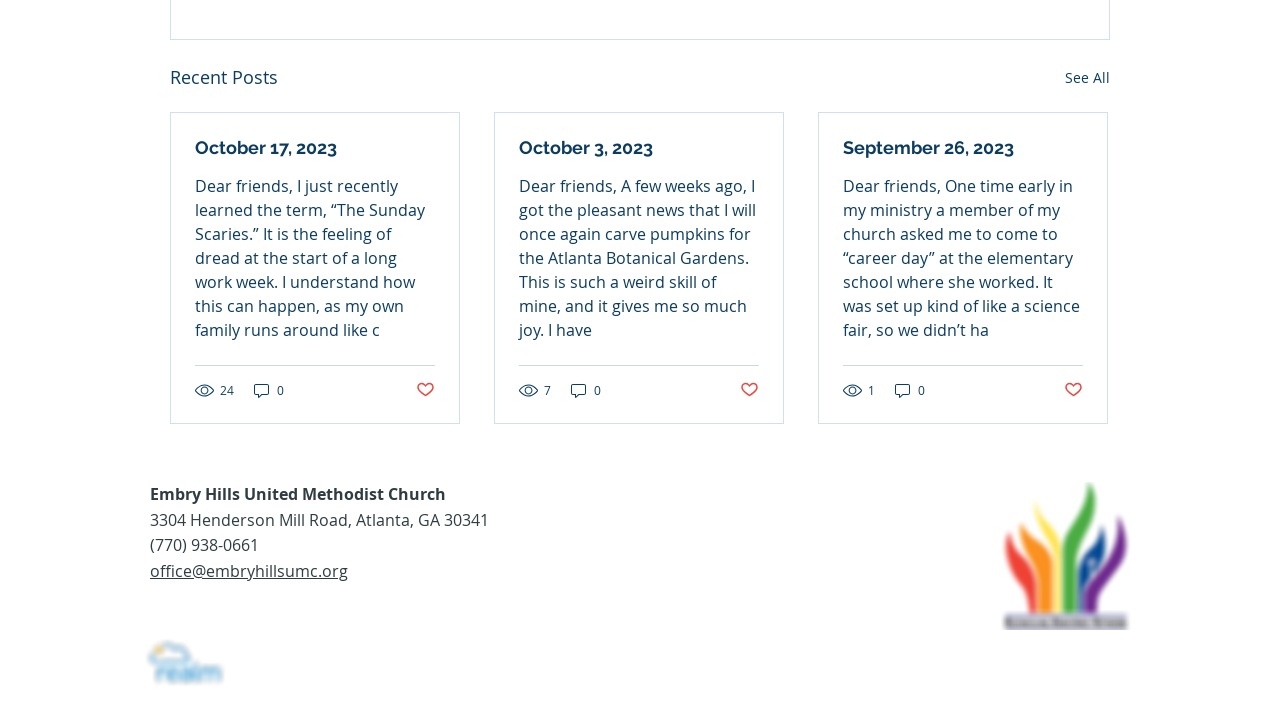What is the name of the church?
Give a thorough and detailed response to the question.

I found the answer by looking at the StaticText element with the text 'Embry Hills United Methodist Church' located at the bottom of the webpage.